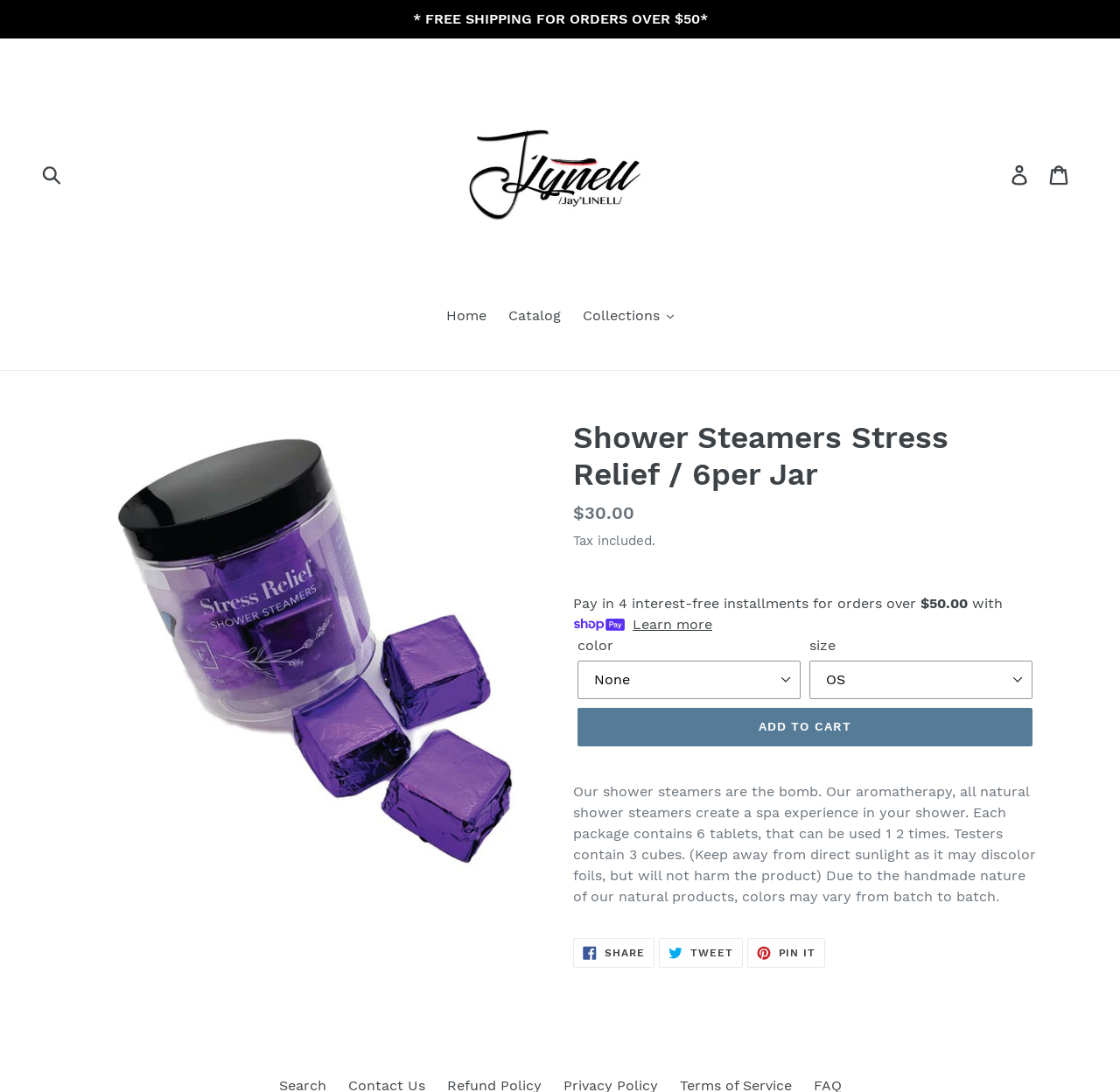Please determine the bounding box coordinates of the area that needs to be clicked to complete this task: 'Learn more about Shop Pay'. The coordinates must be four float numbers between 0 and 1, formatted as [left, top, right, bottom].

[0.565, 0.562, 0.636, 0.582]